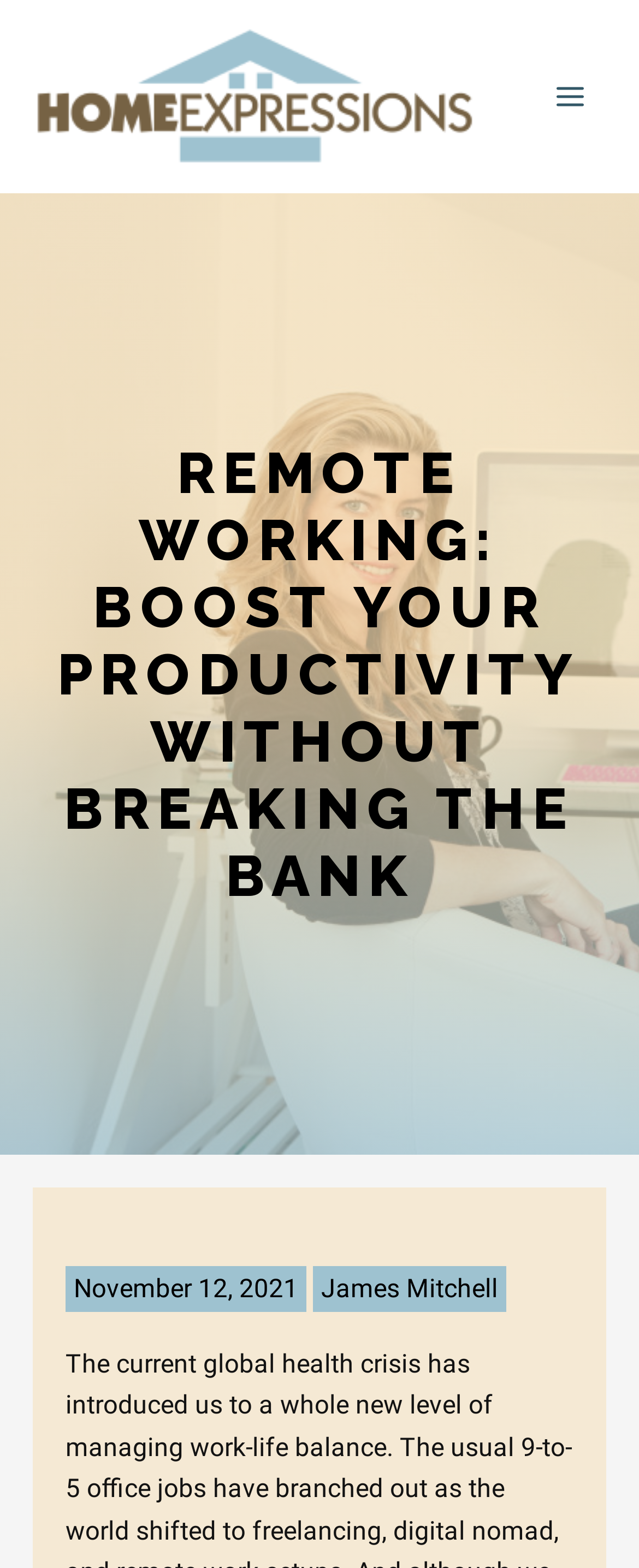Use the details in the image to answer the question thoroughly: 
What is the date of the article?

I found the date of the article by looking at the static text element located at the bottom of the page, which reads 'November 12, 2021'.